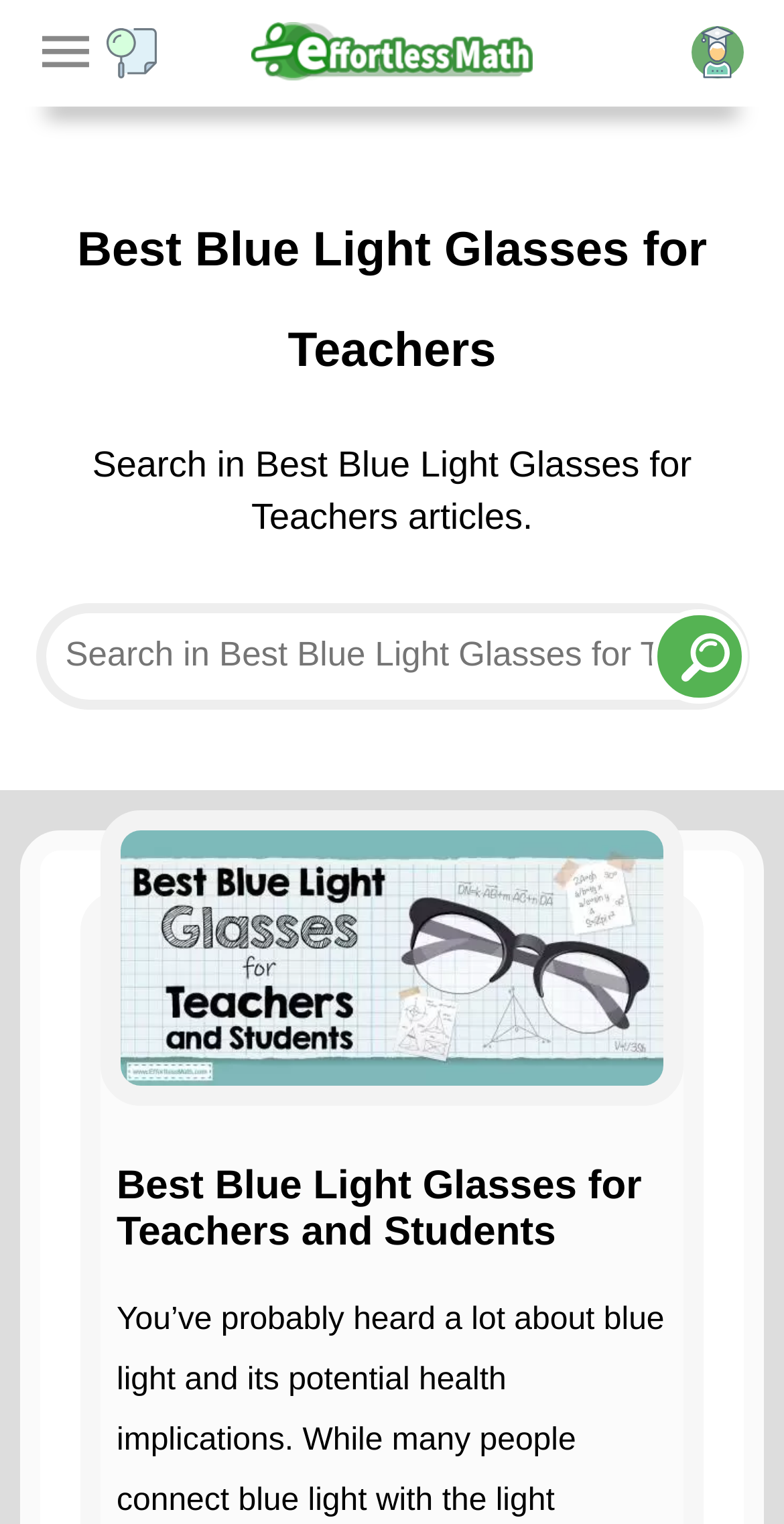Predict the bounding box of the UI element based on the description: "Effortless Math". The coordinates should be four float numbers between 0 and 1, formatted as [left, top, right, bottom].

[0.321, 0.008, 0.679, 0.061]